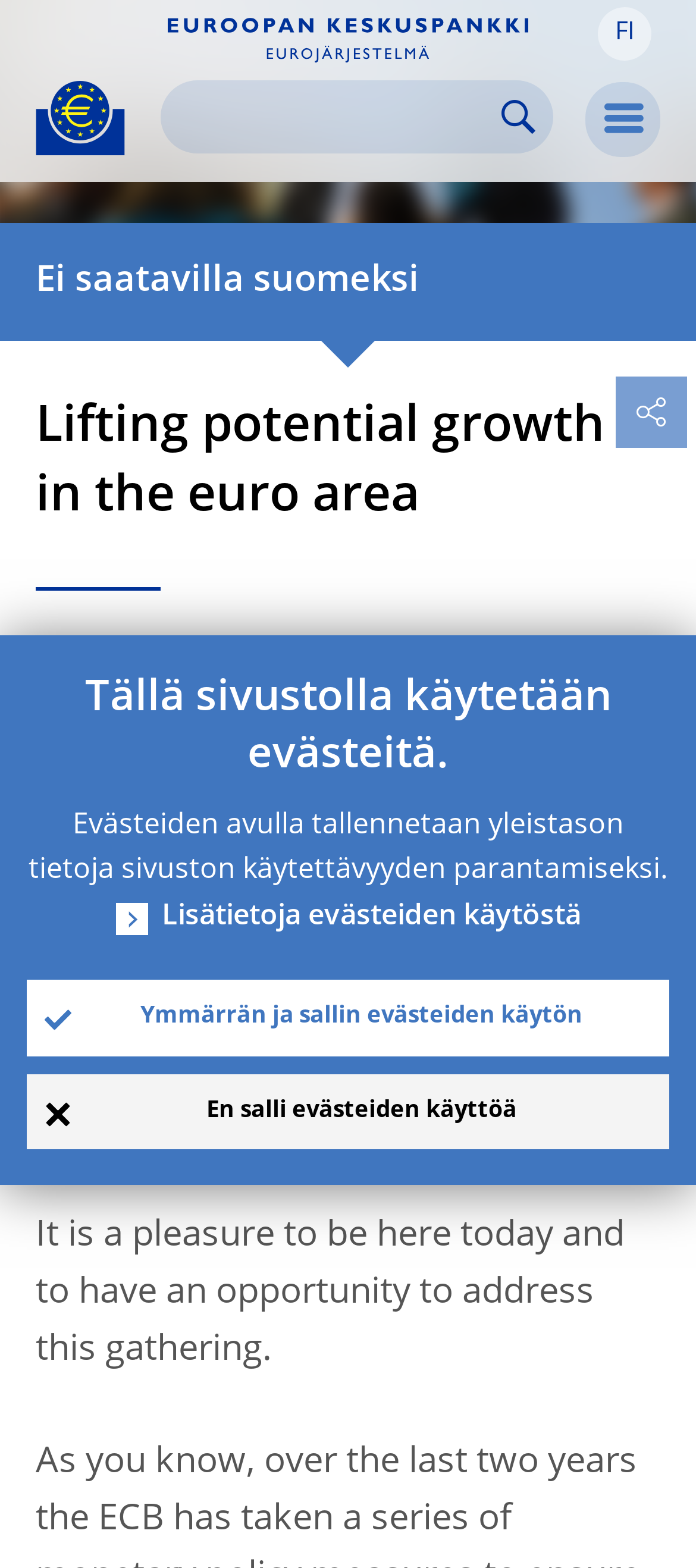Please provide a brief answer to the following inquiry using a single word or phrase:
Is there a search box on the webpage?

Yes